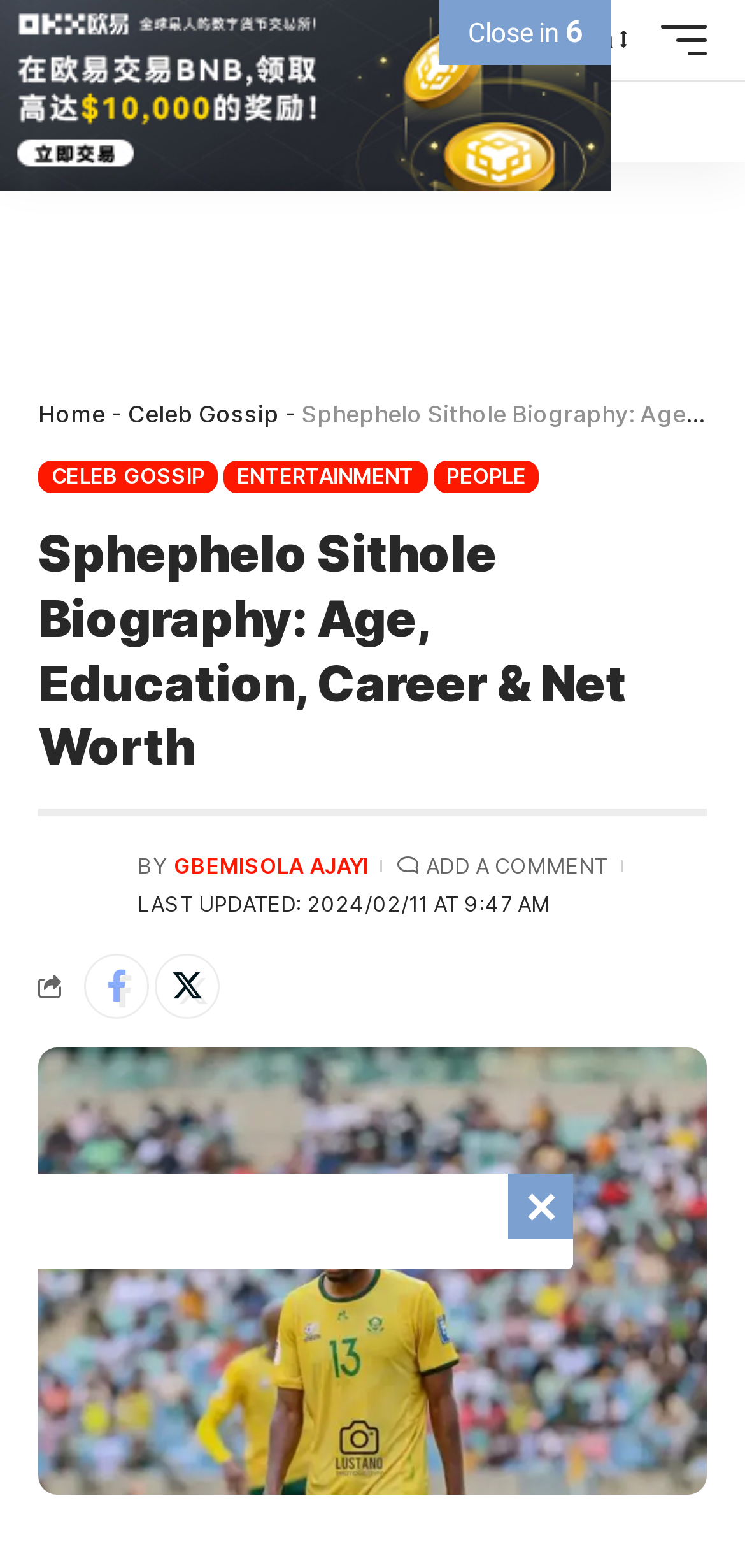Pinpoint the bounding box coordinates of the element you need to click to execute the following instruction: "Click on the CityMedia logo". The bounding box should be represented by four float numbers between 0 and 1, in the format [left, top, right, bottom].

[0.051, 0.0, 0.547, 0.051]